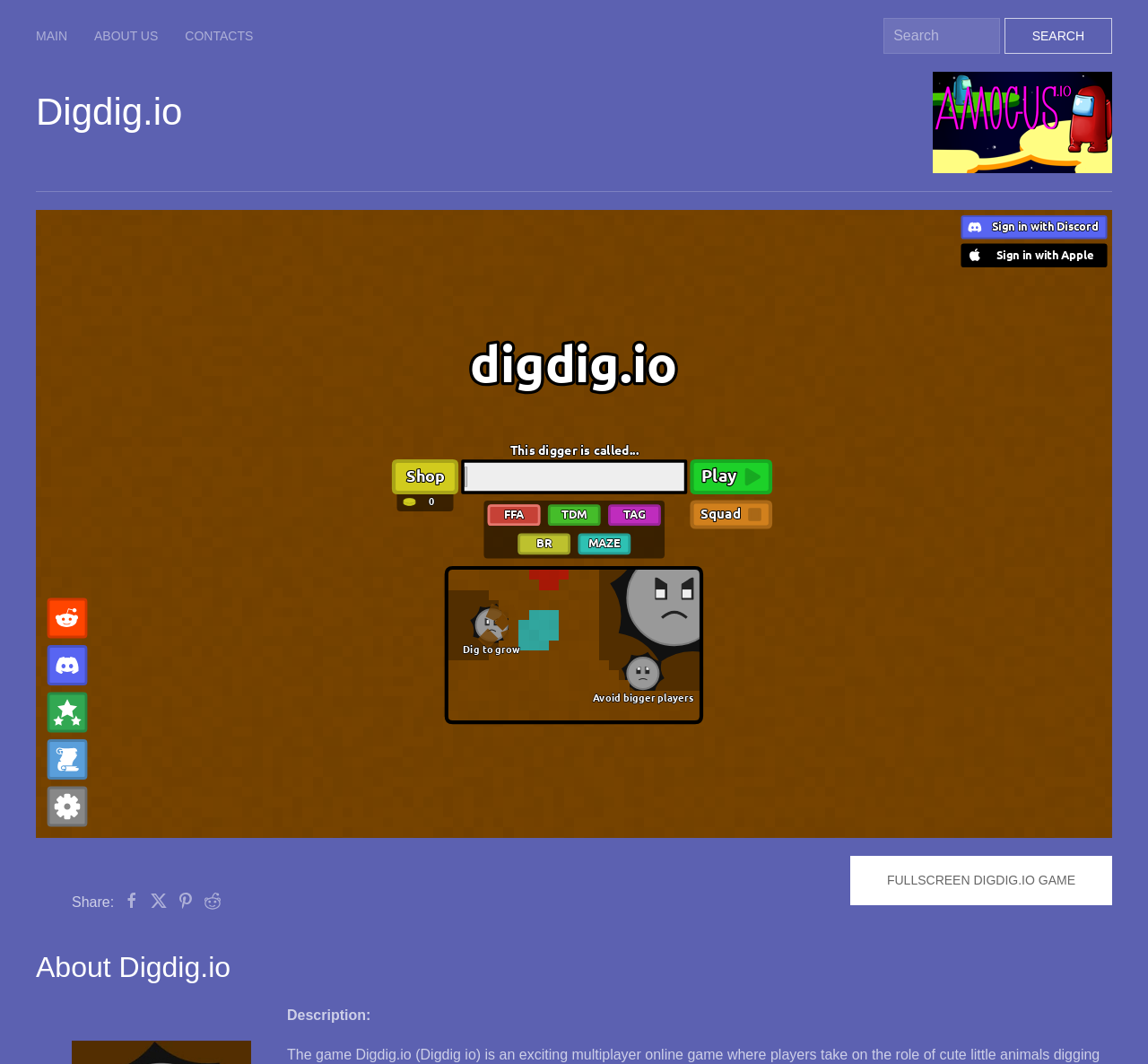Show the bounding box coordinates of the region that should be clicked to follow the instruction: "Click the ABOUT US link."

[0.082, 0.0, 0.138, 0.067]